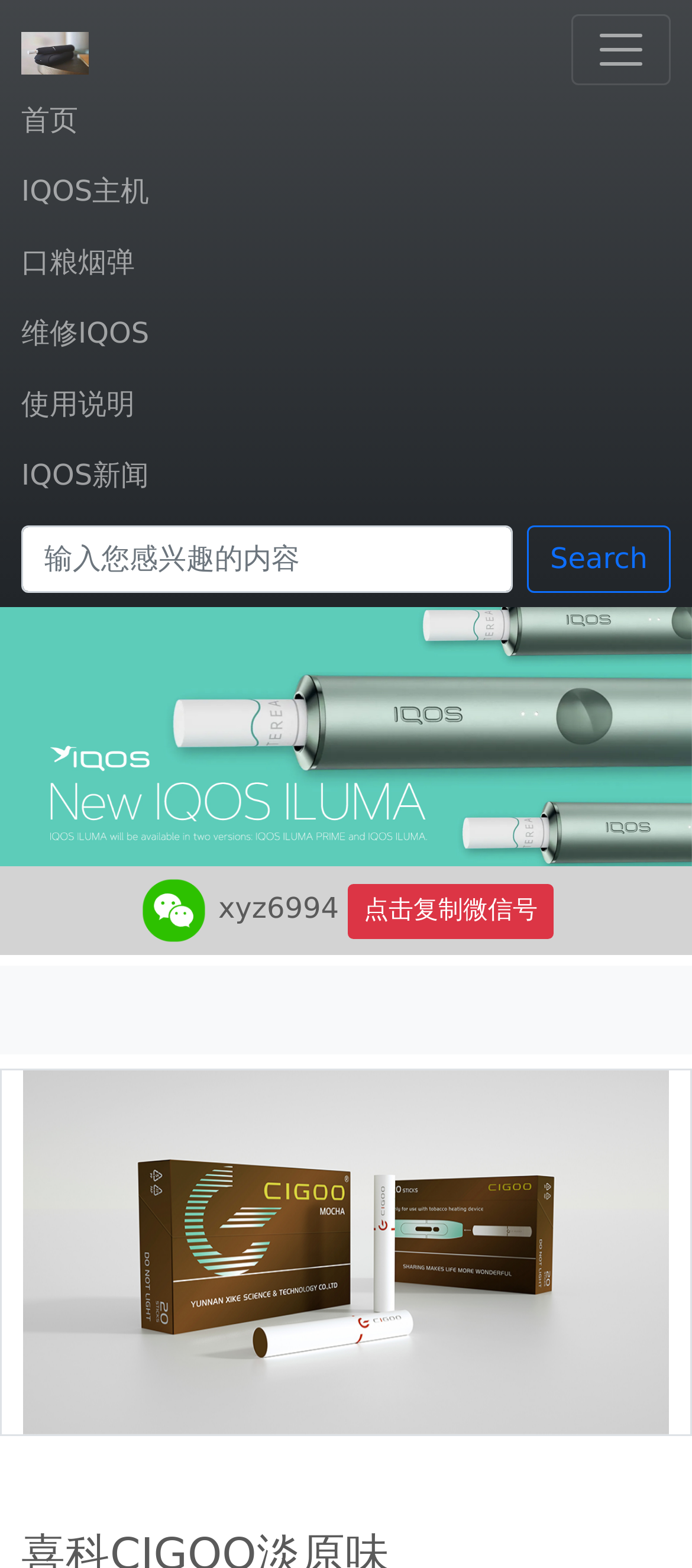Determine the bounding box coordinates of the clickable element to complete this instruction: "Go to IQOS主机 page". Provide the coordinates in the format of four float numbers between 0 and 1, [left, top, right, bottom].

[0.031, 0.1, 0.969, 0.145]